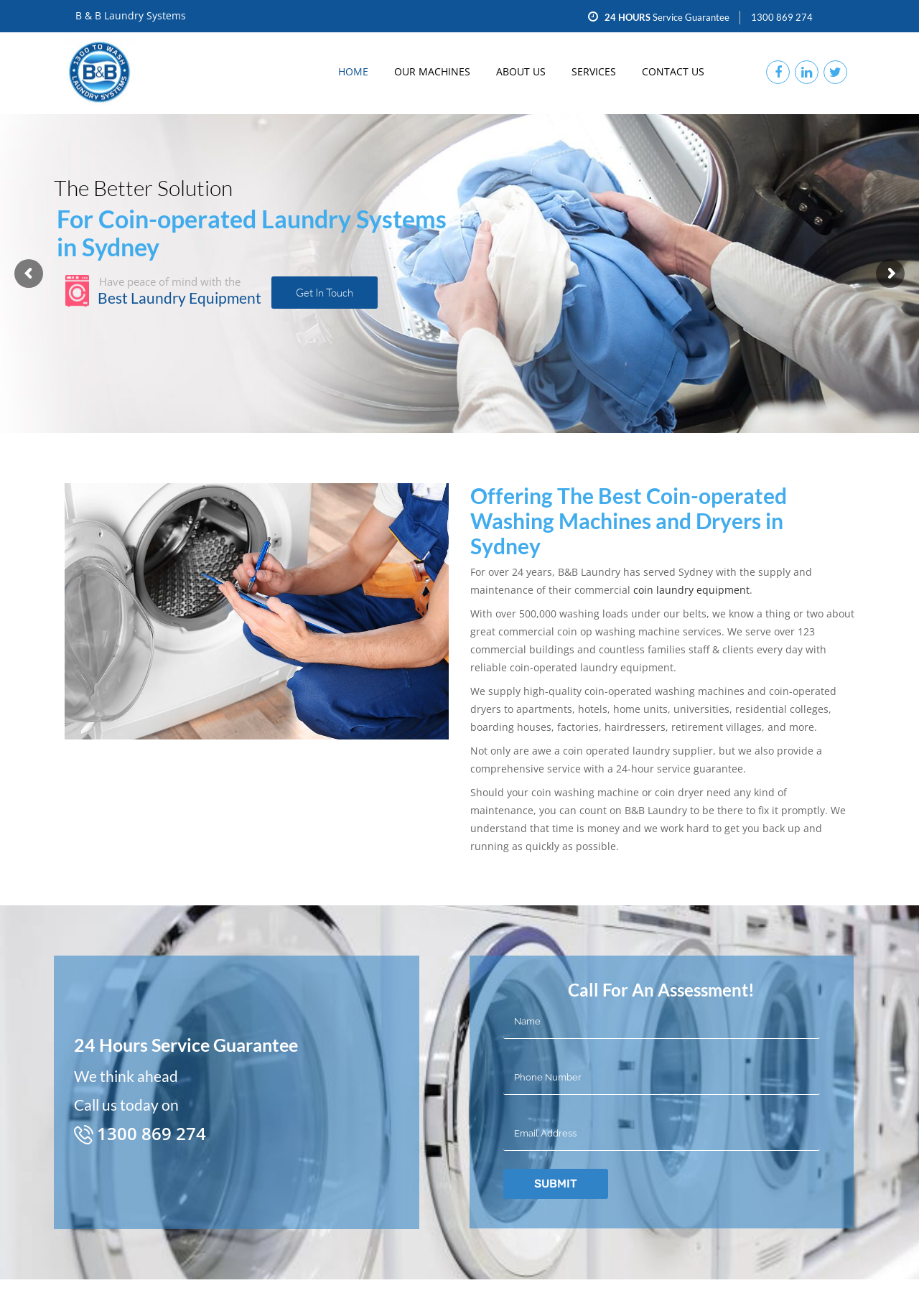Offer a detailed explanation of the webpage layout and contents.

The webpage is about B&B Laundry Systems, a company that supplies coin-operated washing machines and dryers in Sydney. At the top left corner, there is a logo of the company, accompanied by five identical images of the logo. Below the logo, there is a navigation menu with links to different sections of the website, including "HOME", "OUR MACHINES", "ABOUT US", "SERVICES", and "CONTACT US".

To the right of the navigation menu, there is a section highlighting the company's 24-hour service guarantee, with a phone number "1300 869 274" displayed prominently. Below this section, there is a heading that reads "The Better Solution" followed by a subheading "For Coin-operated Laundry Systems".

The main content of the webpage is divided into two columns. The left column features an image of a coin-operated dryer with a caption "No Maintenance Cost", followed by a heading "Offering The Best Coin-operated Washing Machines and Dryers in Sydney". Below the heading, there is a block of text that describes the company's experience and services, including the supply and maintenance of commercial laundry equipment.

The right column features a section with a heading "24 Hours Service Guarantee" followed by a section with a heading "We think ahead" and another section with a heading "Call us today on" with the phone number "1300 869 274" displayed again. Below these sections, there is a contact form with fields for name, phone number, and email address, and a submit button.

Throughout the webpage, there are several calls-to-action, including "Contact Us Now" and "Call For An Assessment!", encouraging visitors to get in touch with the company. Overall, the webpage is well-organized and easy to navigate, with clear headings and concise text that effectively communicates the company's services and values.